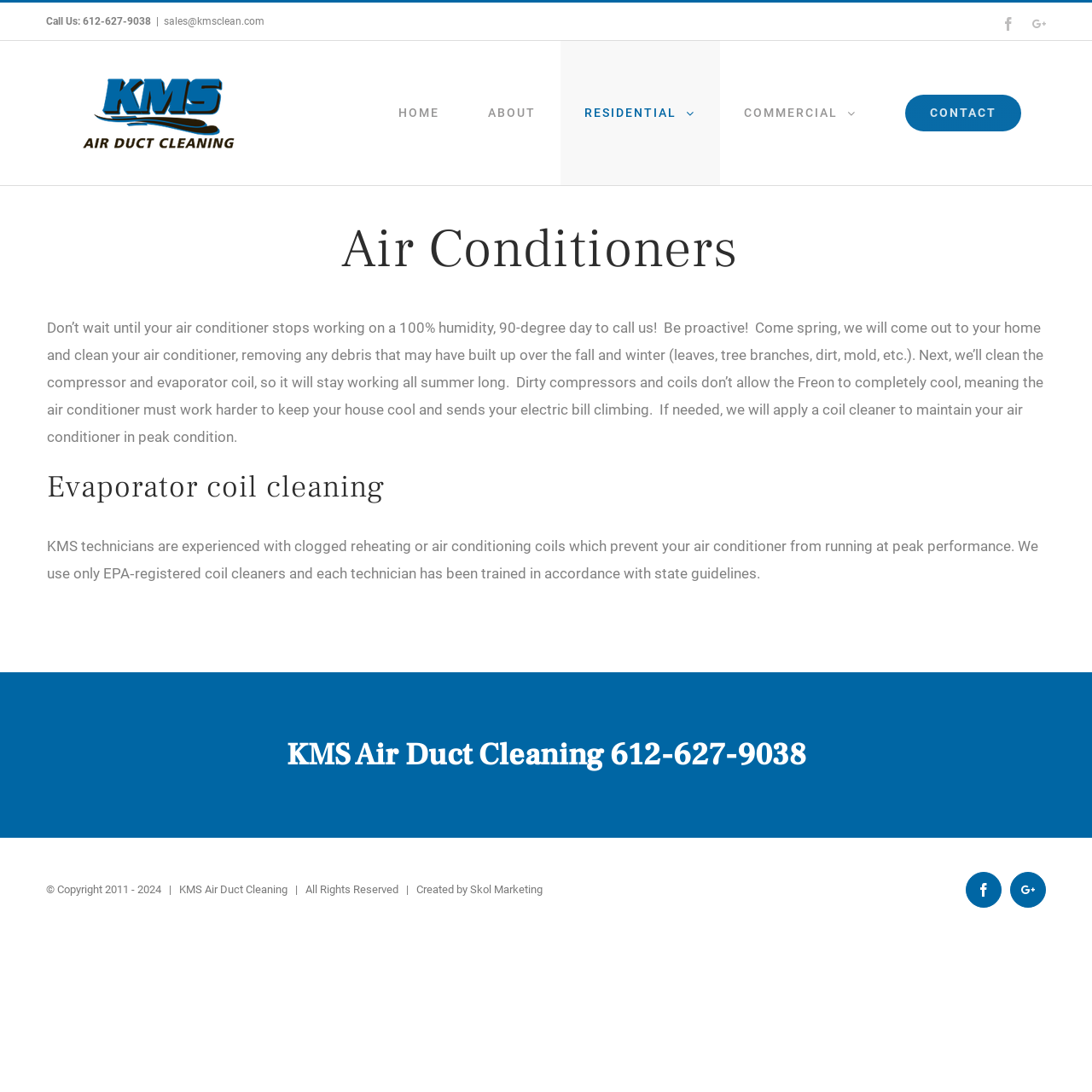Locate the bounding box coordinates of the element that should be clicked to execute the following instruction: "Contact us".

[0.807, 0.038, 0.958, 0.17]